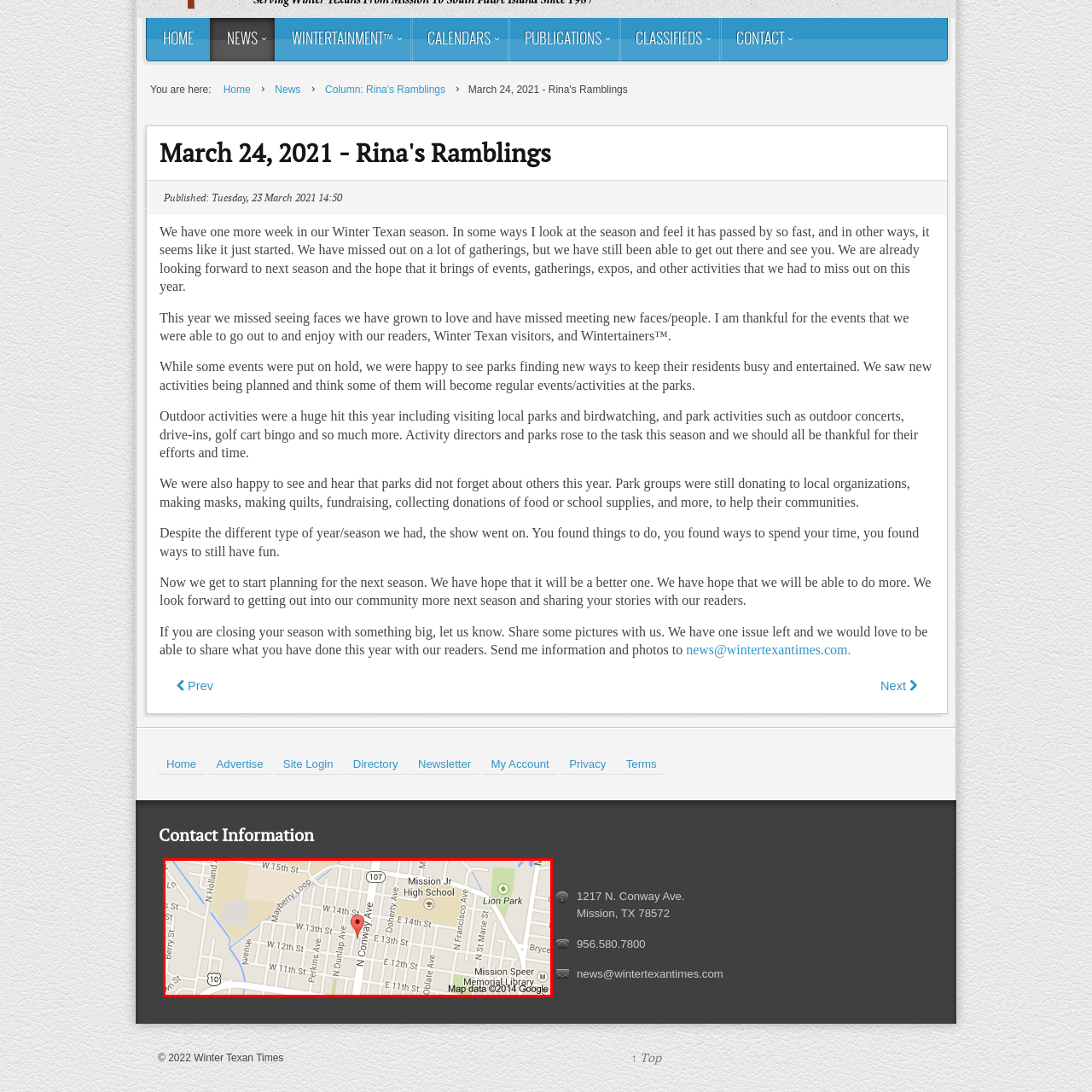Using the image highlighted in the red border, answer the following question concisely with a word or phrase:
What is the name of the school nearby?

Mission Jr. High School